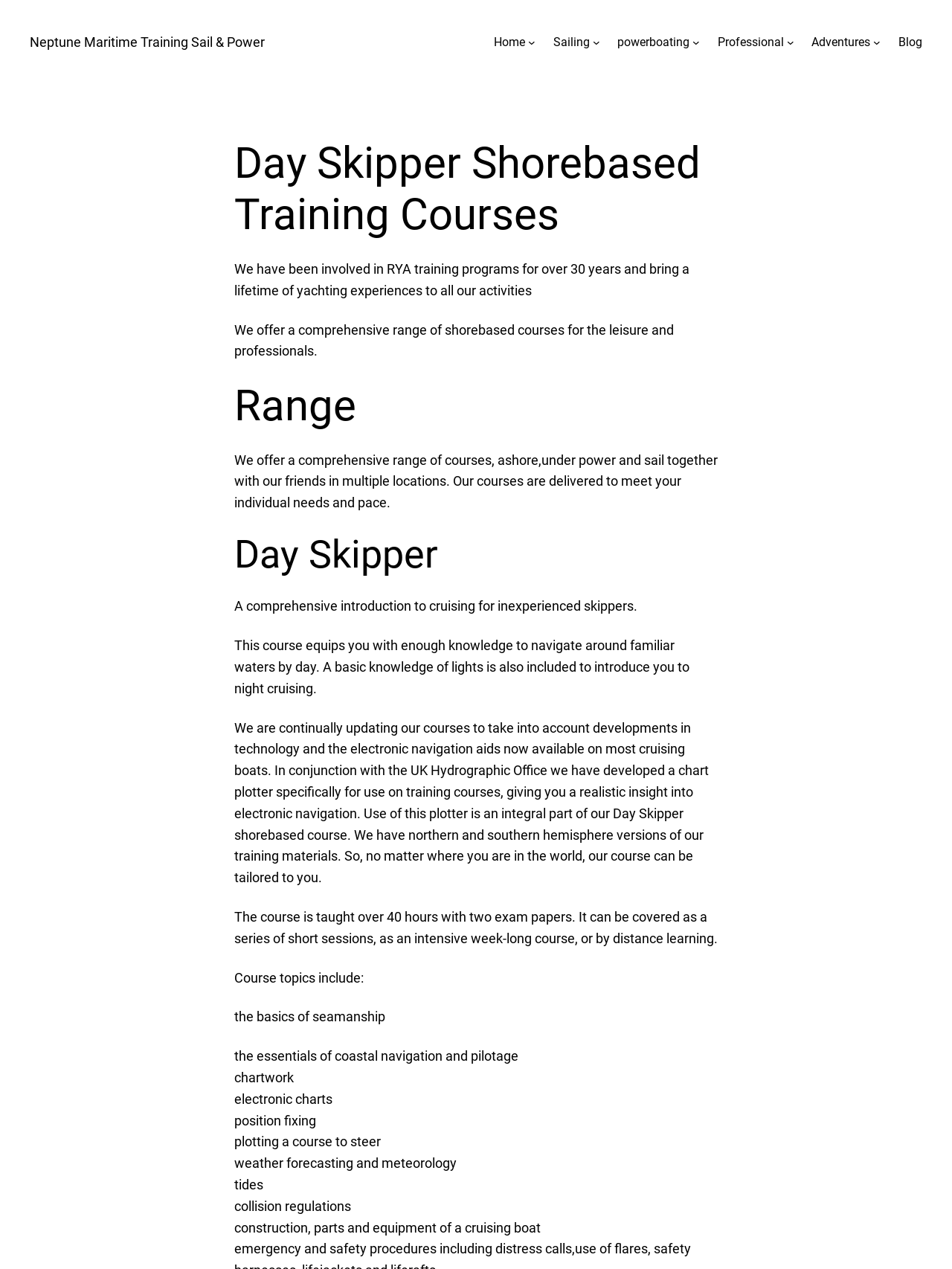Elaborate on the information and visuals displayed on the webpage.

The webpage is about RYA Day Skipper Theory courses offered by Neptune Maritime Training Sail & Power. At the top, there is a navigation menu with links to different sections of the website, including Home, Sailing, Powerboating, Professional, Adventures, and Blog.

Below the navigation menu, there is a heading that reads "Day Skipper Shorebased Training Courses". This is followed by a brief introduction to the training programs, which mentions that the organization has been involved in RYA training for over 30 years and offers a comprehensive range of shorebased courses for leisure and professionals.

The next section is headed "Range" and describes the various courses offered, including those ashore, under power, and sail, in multiple locations. The courses are designed to meet individual needs and pace.

The main section of the webpage is dedicated to the Day Skipper course, which is a comprehensive introduction to cruising for inexperienced skippers. This course equips students with enough knowledge to navigate around familiar waters by day and introduces them to night cruising. The course covers various topics, including the basics of seamanship, coastal navigation and pilotage, chartwork, electronic charts, position fixing, plotting a course to steer, weather forecasting and meteorology, tides, collision regulations, and construction, parts, and equipment of a cruising boat.

The course is taught over 40 hours, with two exam papers, and can be covered in short sessions, as an intensive week-long course, or by distance learning. The webpage also mentions that the organization continually updates its courses to take into account developments in technology and electronic navigation aids.